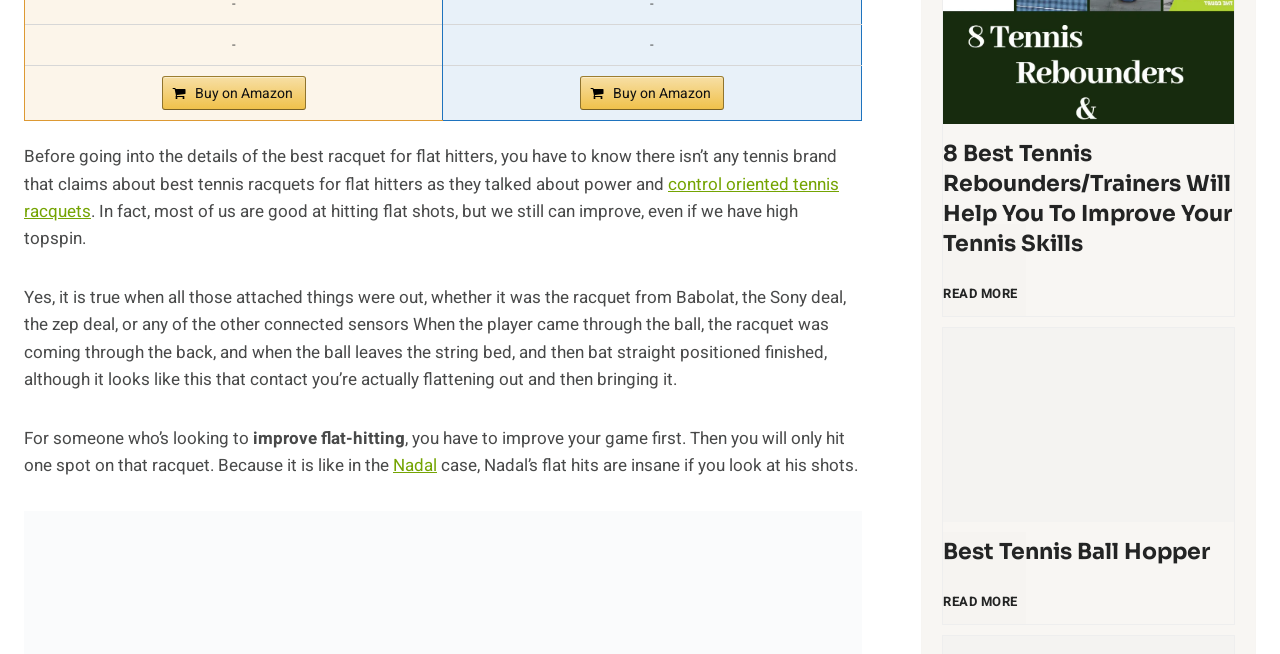Pinpoint the bounding box coordinates of the area that must be clicked to complete this instruction: "Read more about '8 Best Tennis Rebounders/Trainers Will Help You To Improve Your Tennis Skills'".

[0.737, 0.343, 0.801, 0.494]